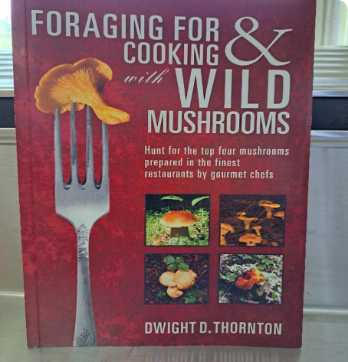What is perched on the fork?
Please craft a detailed and exhaustive response to the question.

The design of the book cover prominently displays a fork with a golden chanterelle mushroom perched on its prongs, symbolizing the culinary focus of the book.